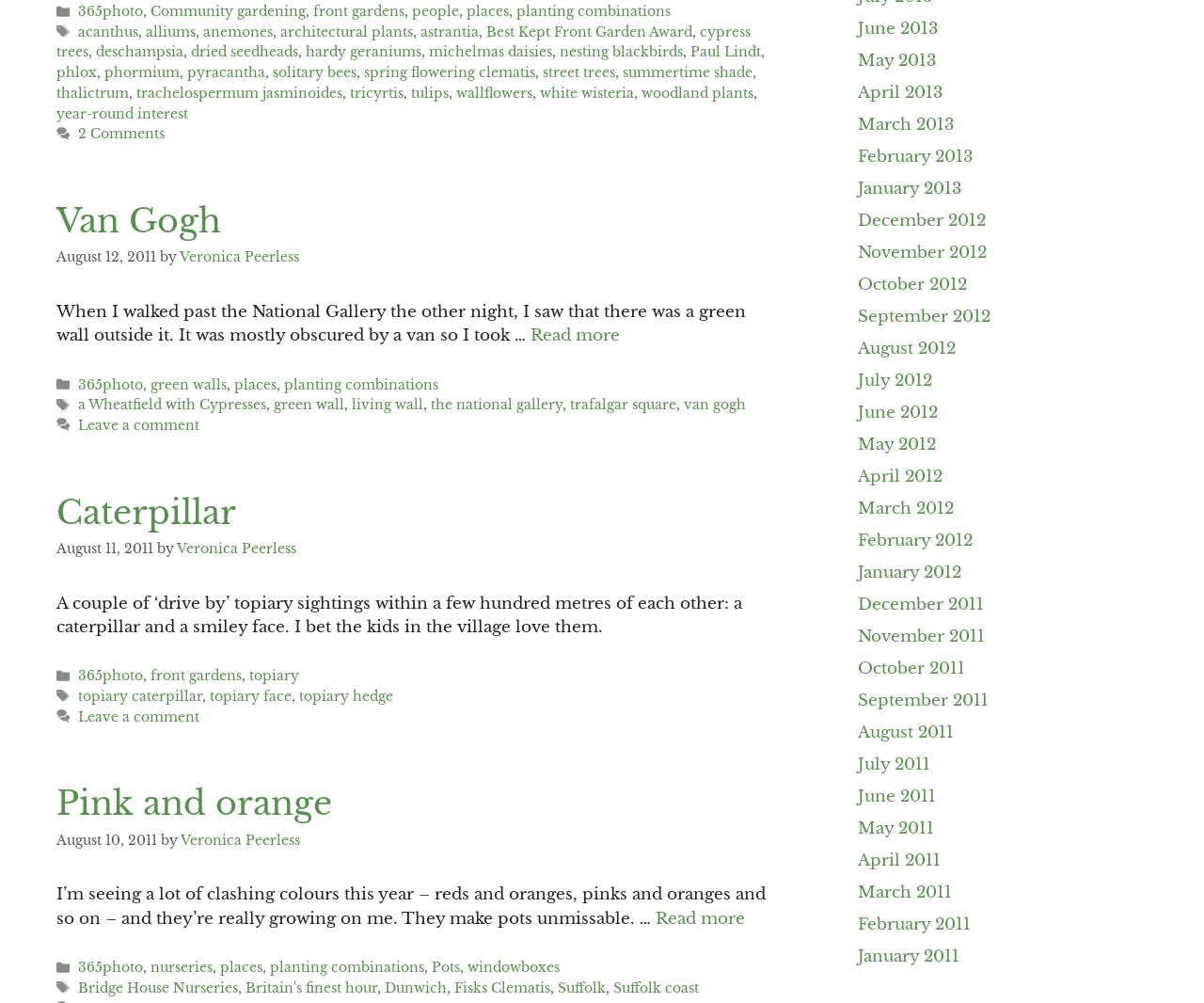Determine the bounding box coordinates of the clickable element to achieve the following action: 'Read more about Van Gogh'. Provide the coordinates as four float values between 0 and 1, formatted as [left, top, right, bottom].

[0.441, 0.325, 0.515, 0.344]